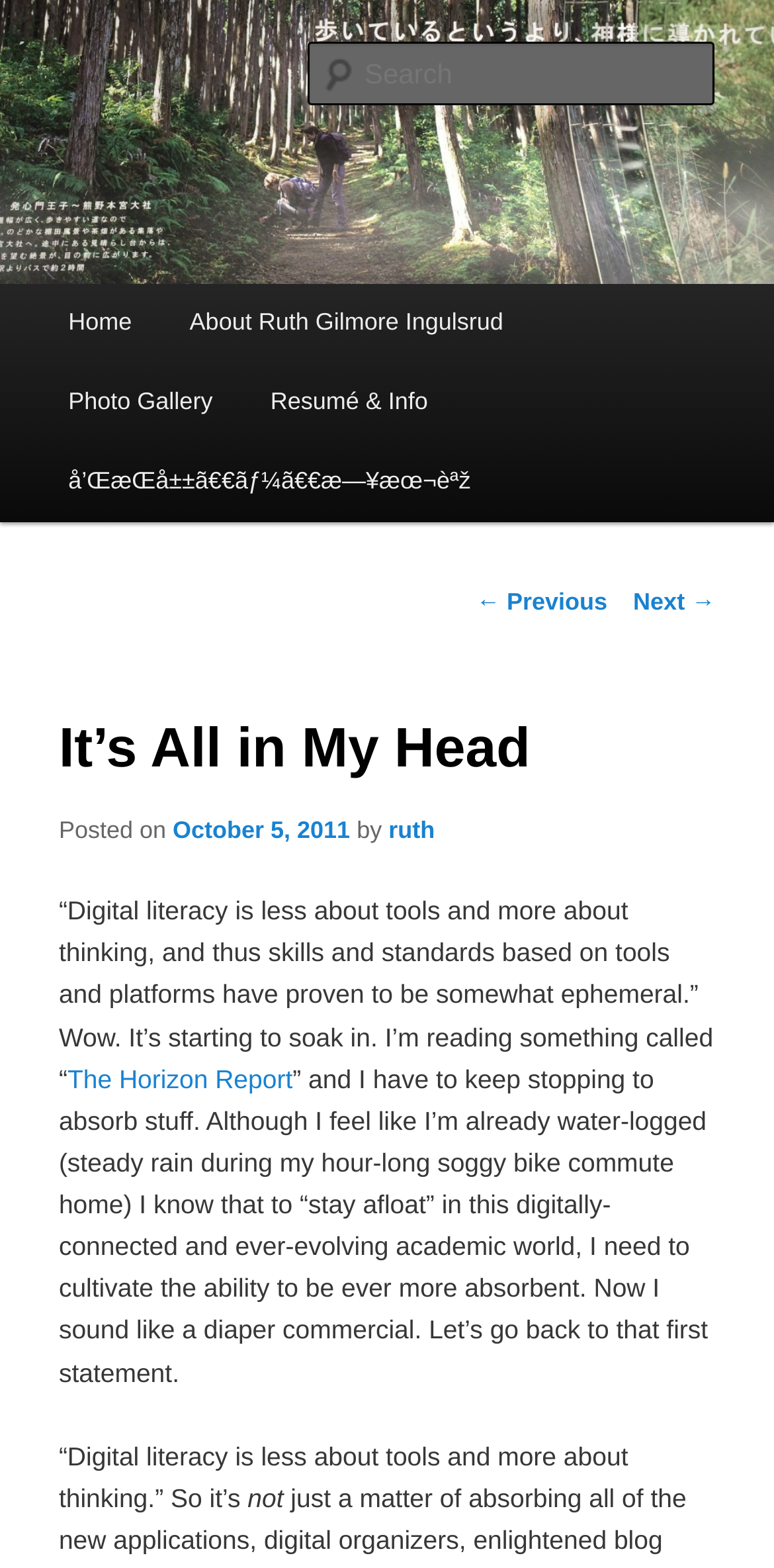Pinpoint the bounding box coordinates for the area that should be clicked to perform the following instruction: "Read the previous post".

[0.615, 0.375, 0.785, 0.393]